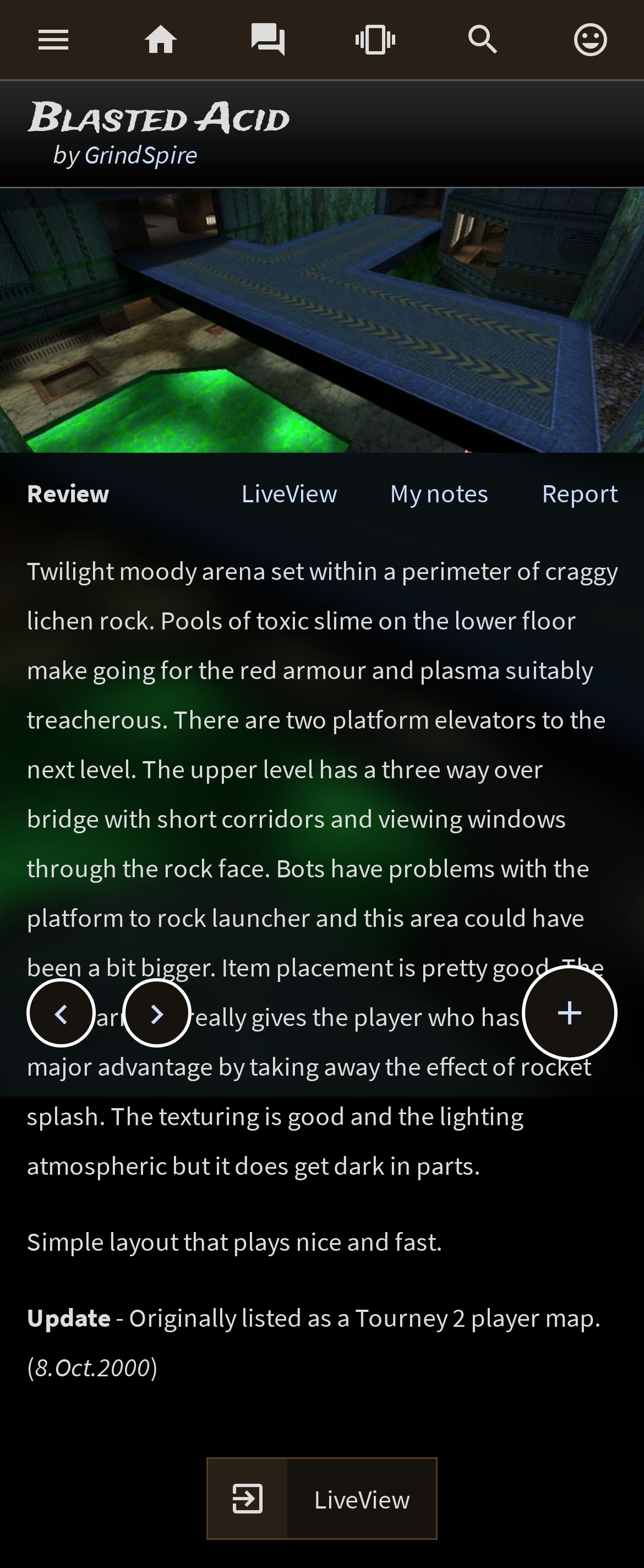Given the element description, predict the bounding box coordinates in the format (top-left x, top-left y, bottom-right x, bottom-right y). Make sure all values are between 0 and 1. Here is the element description: 

[0.323, 0.93, 0.446, 0.981]